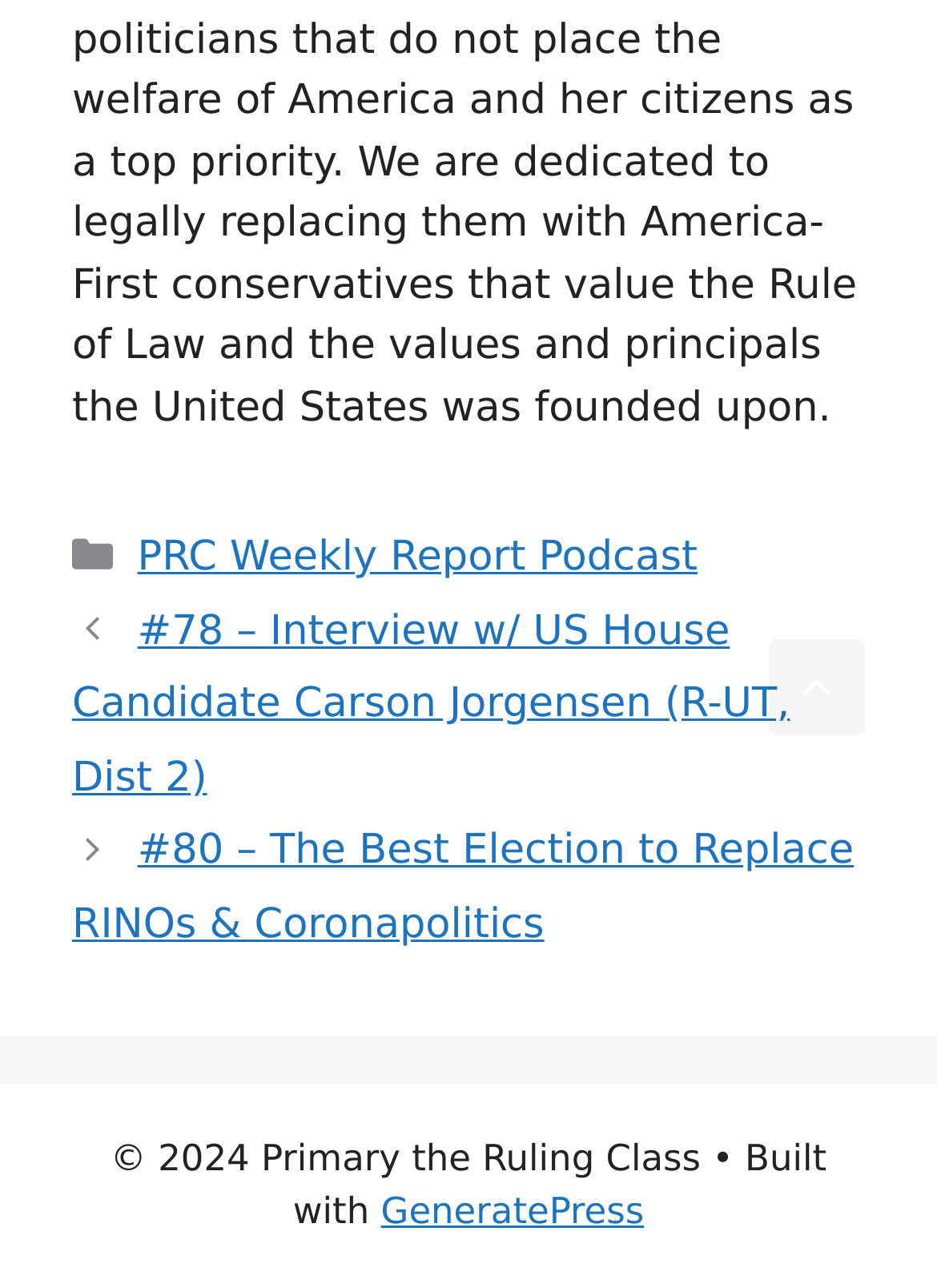Bounding box coordinates are given in the format (top-left x, top-left y, bottom-right x, bottom-right y). All values should be floating point numbers between 0 and 1. Provide the bounding box coordinate for the UI element described as: GeneratePress

[0.406, 0.924, 0.687, 0.957]